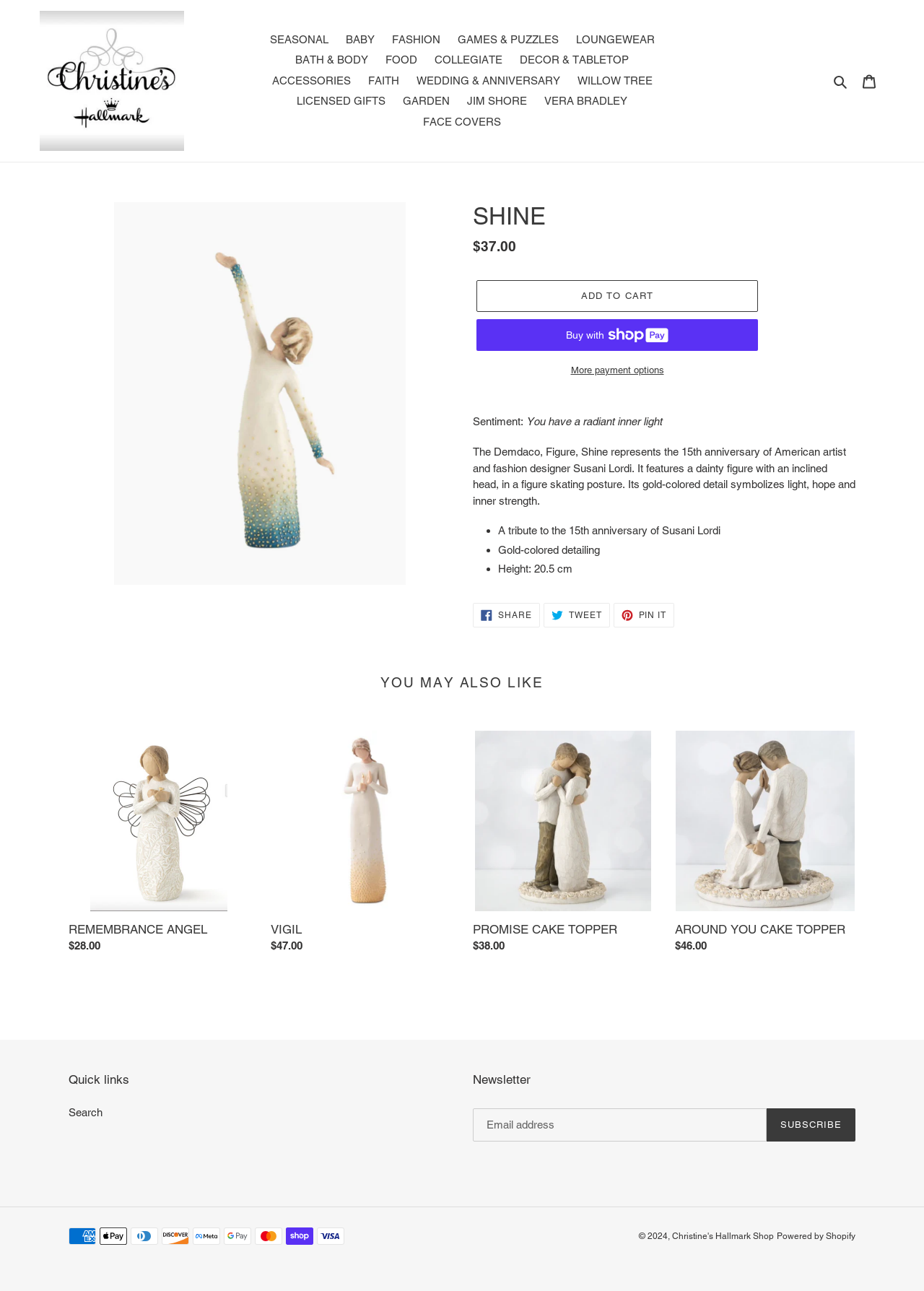Identify the bounding box coordinates of the region I need to click to complete this instruction: "Subscribe to the newsletter".

[0.829, 0.859, 0.926, 0.884]